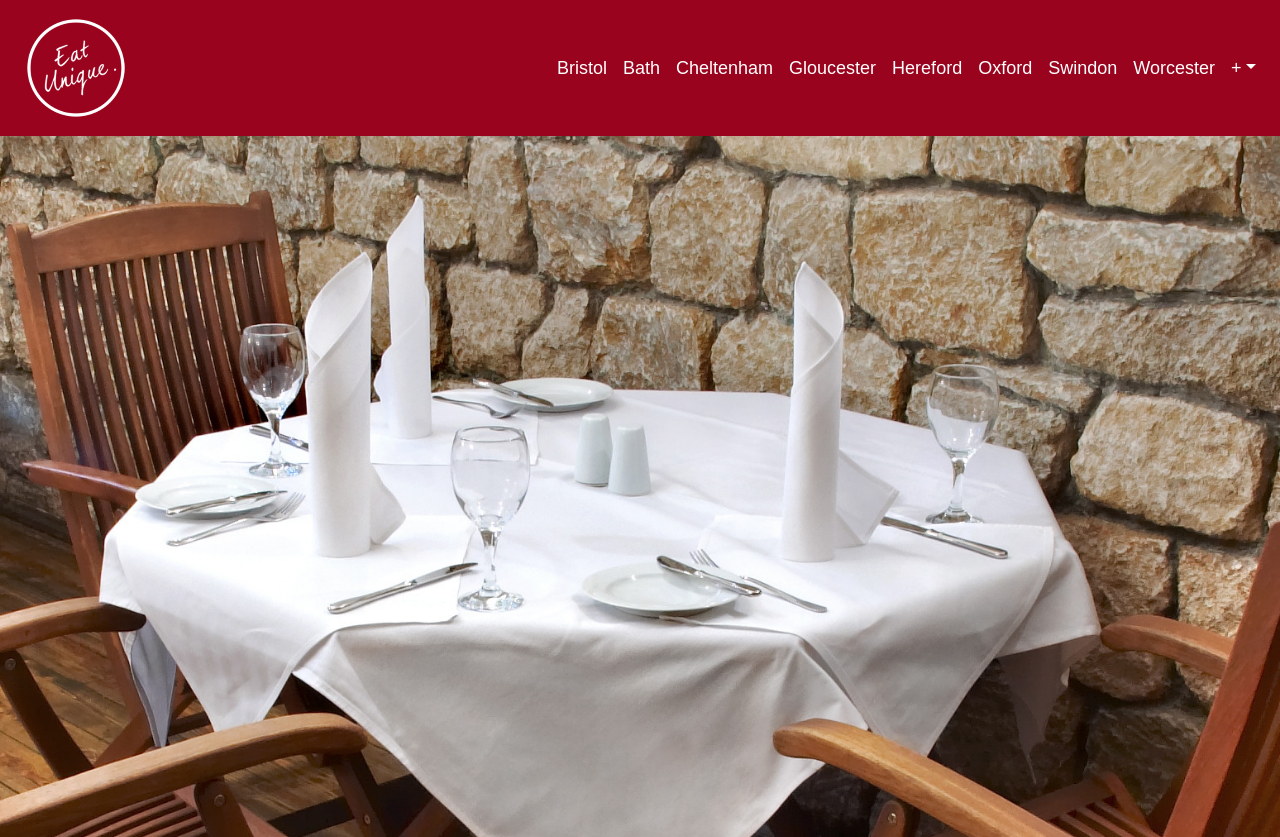Please find and generate the text of the main heading on the webpage.

Independent Restaurants ... something to celebrate!